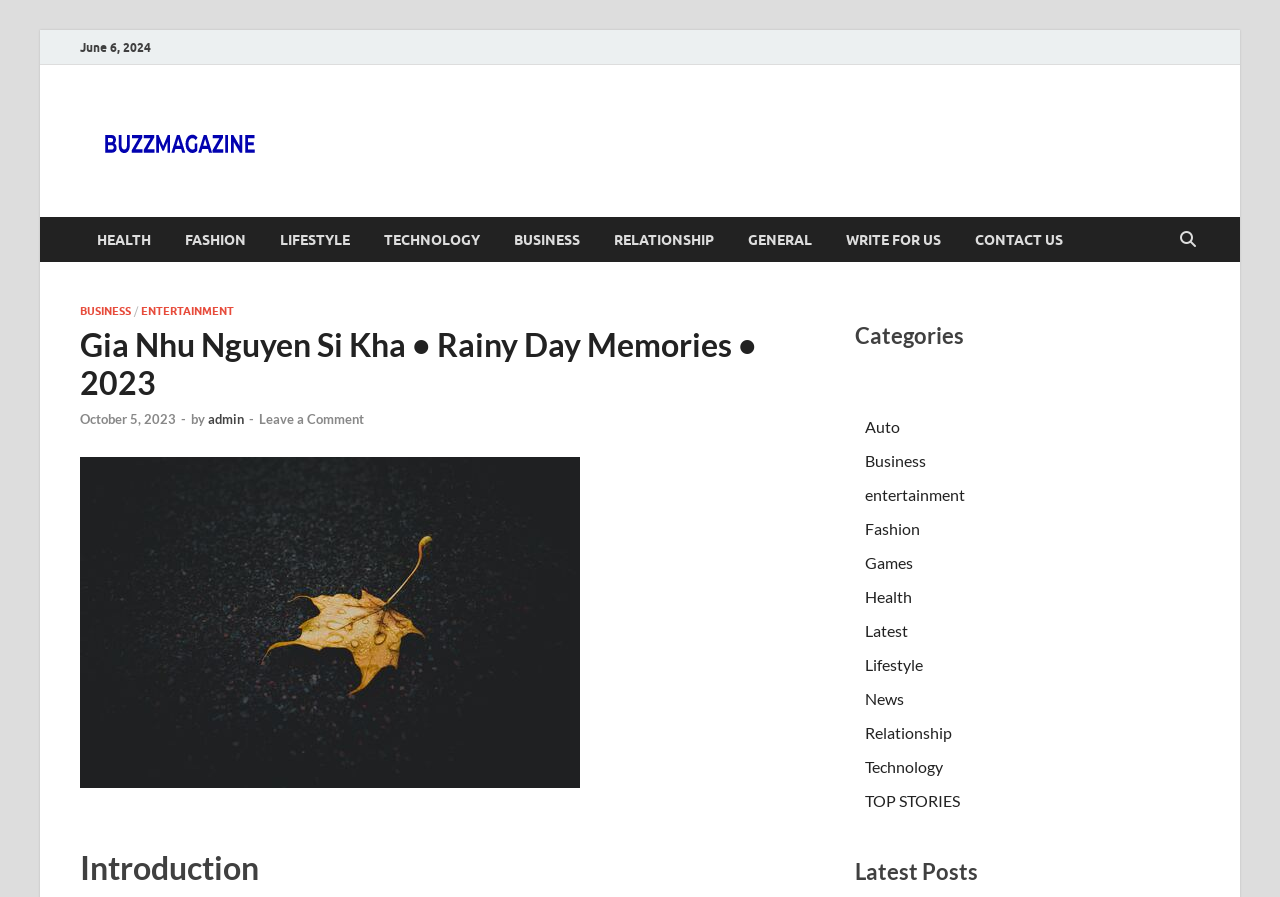What is the date of the article?
Based on the visual information, provide a detailed and comprehensive answer.

I found the date of the article by looking at the top of the webpage, where it says 'June 6, 2024' in a static text element.